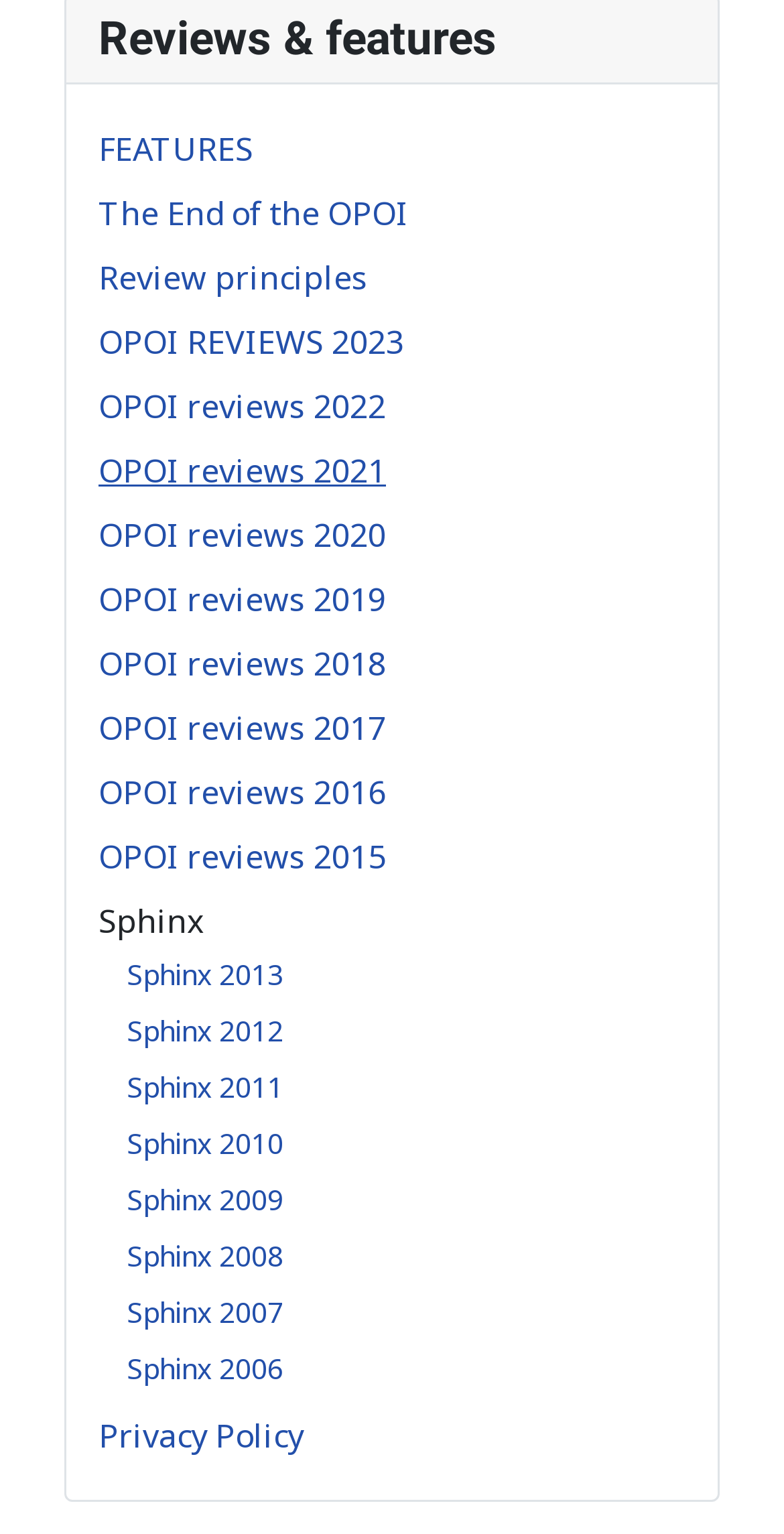Identify the bounding box coordinates of the element to click to follow this instruction: 'View OPOI reviews 2023'. Ensure the coordinates are four float values between 0 and 1, provided as [left, top, right, bottom].

[0.126, 0.209, 0.515, 0.238]